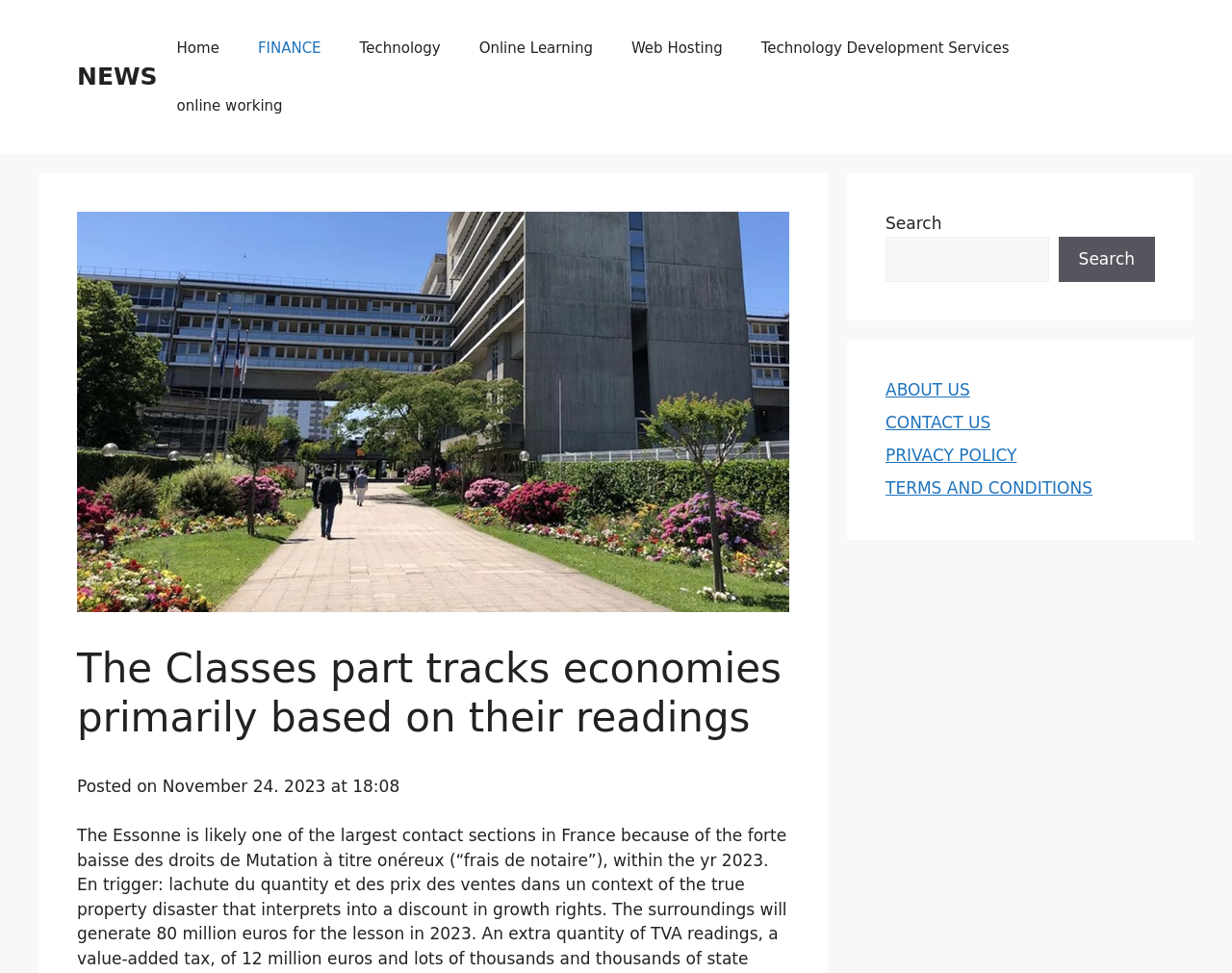What is the date of the posted article?
Kindly give a detailed and elaborate answer to the question.

The answer can be found in the static text element located below the header, which states 'Posted on November 24. 2023 at 18:08'.